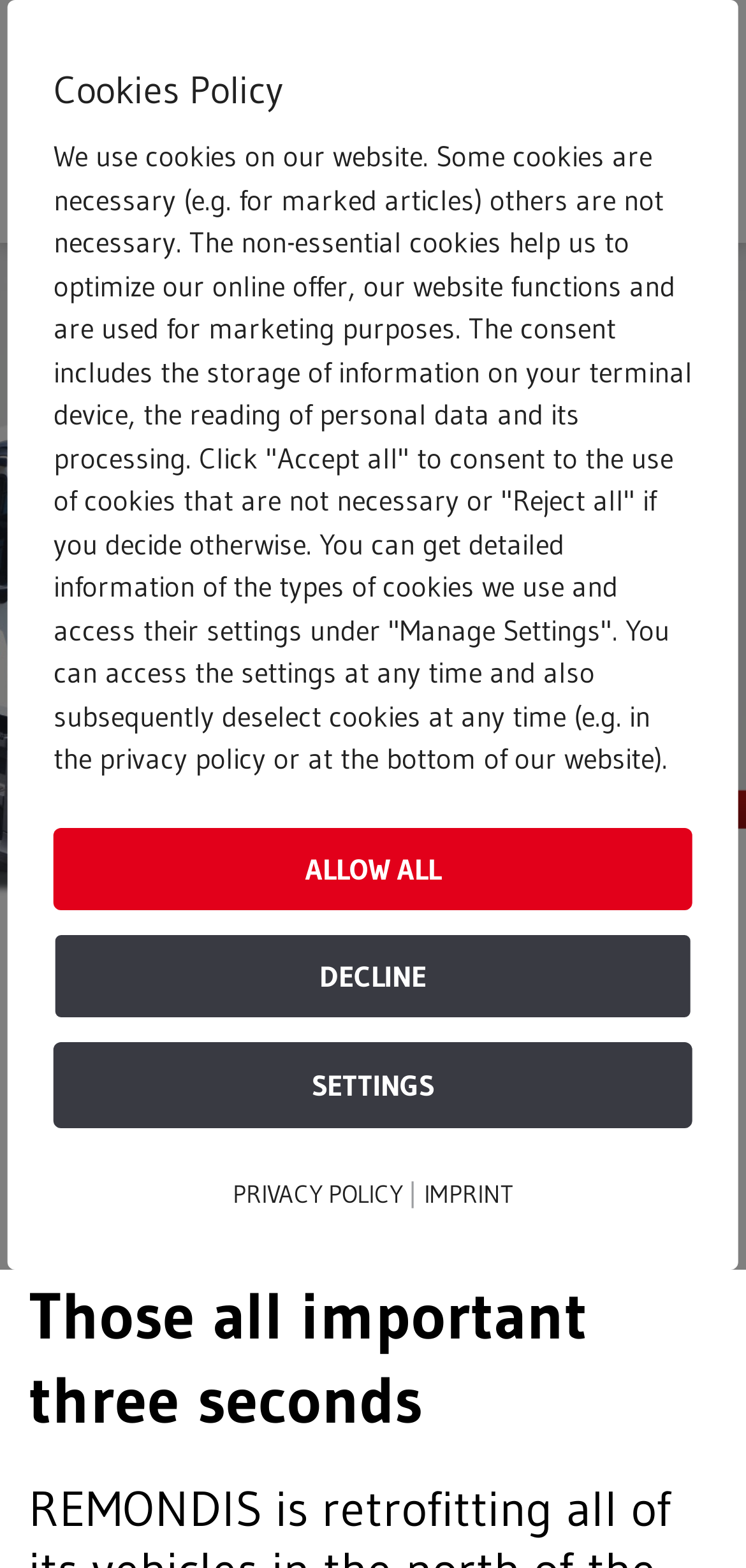How many navigation menu items are there?
Ensure your answer is thorough and detailed.

The navigation menu items can be found in the links under the 'Navigation Menu' element. There are four links: 'Home', 'People & responsibility', a separator, and another link. Counting the separator as an item, there are four navigation menu items.